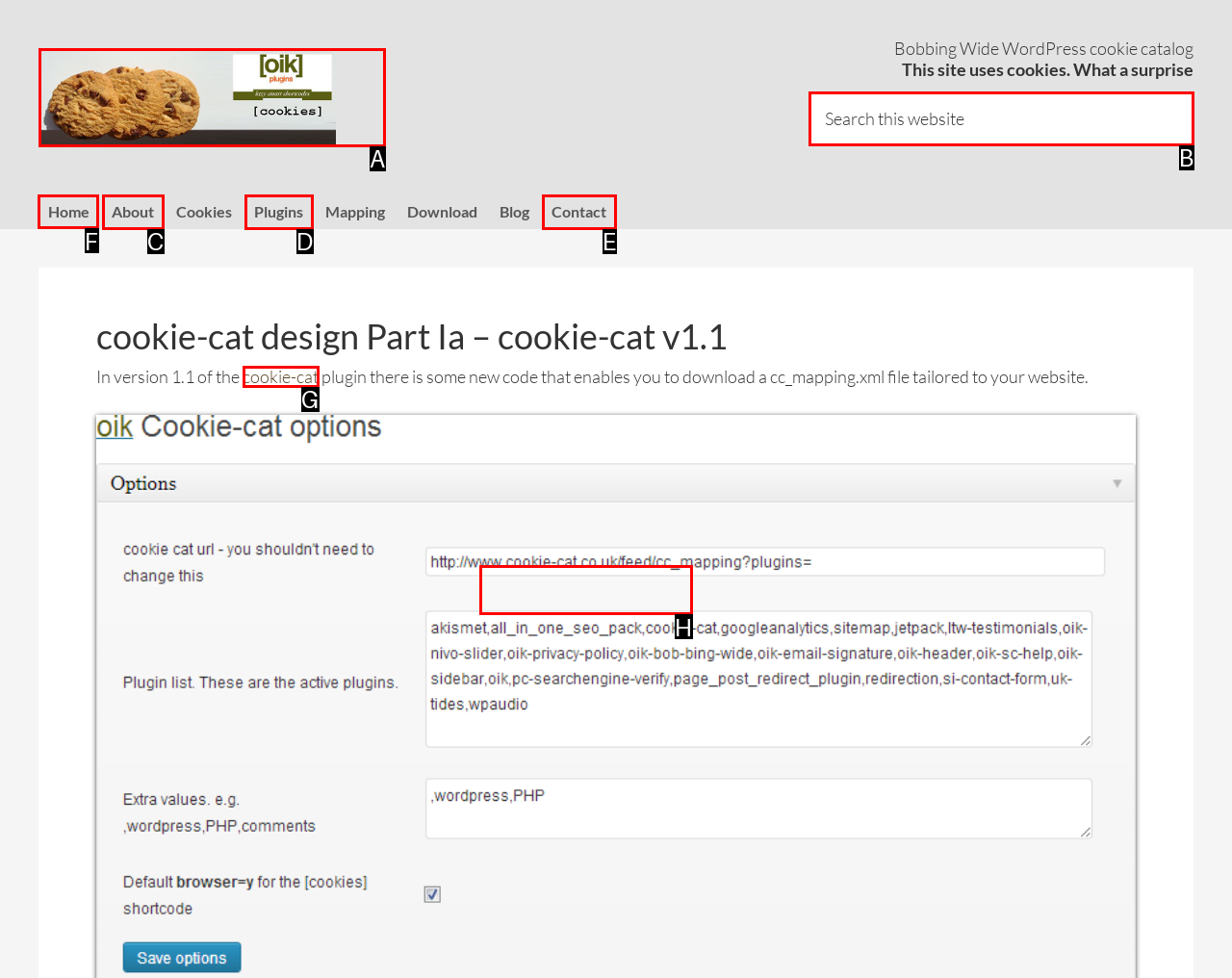Which option should I select to accomplish the task: go to home page? Respond with the corresponding letter from the given choices.

F